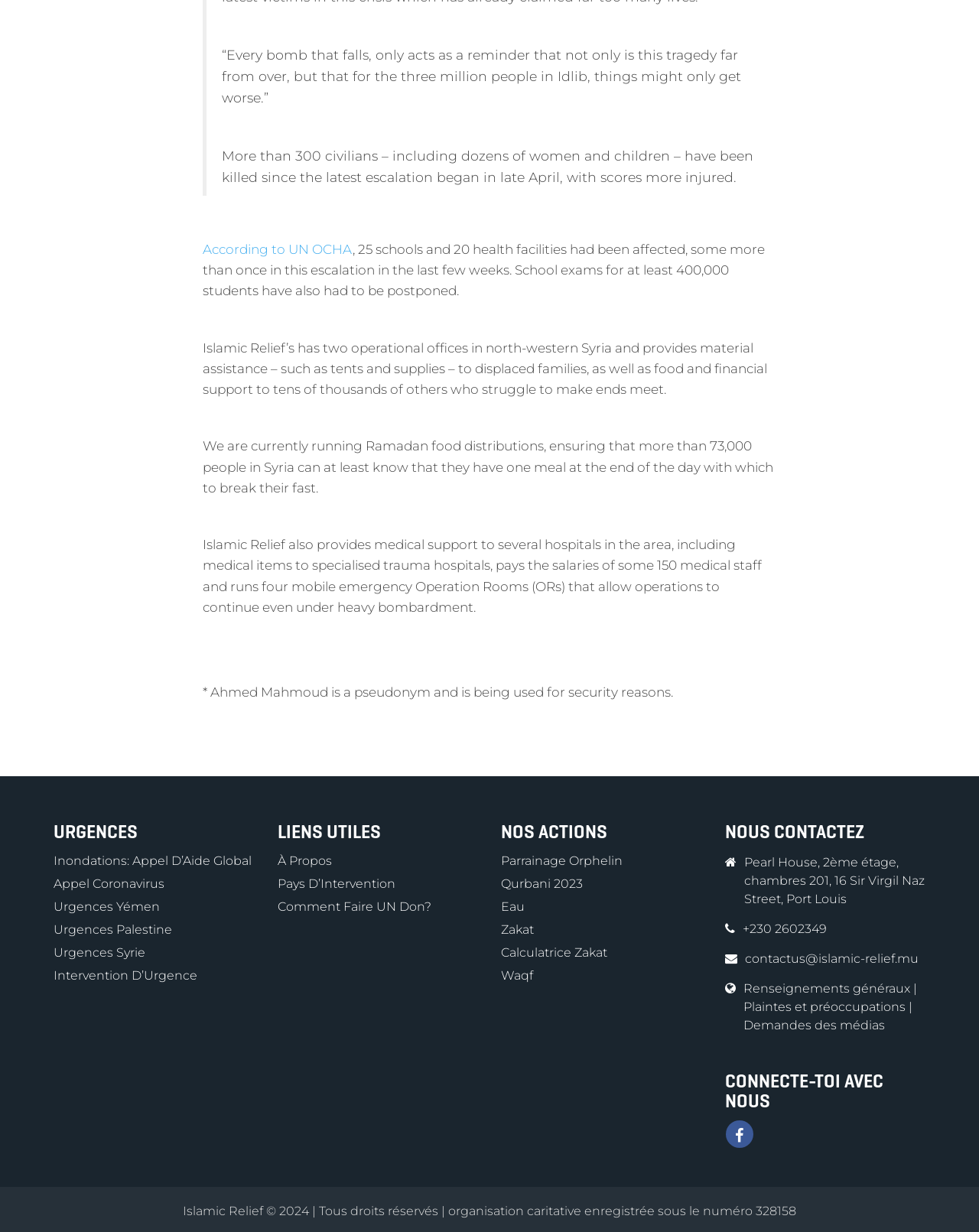Identify the bounding box coordinates for the UI element described as: "Demandes des médias". The coordinates should be provided as four floats between 0 and 1: [left, top, right, bottom].

[0.759, 0.826, 0.904, 0.838]